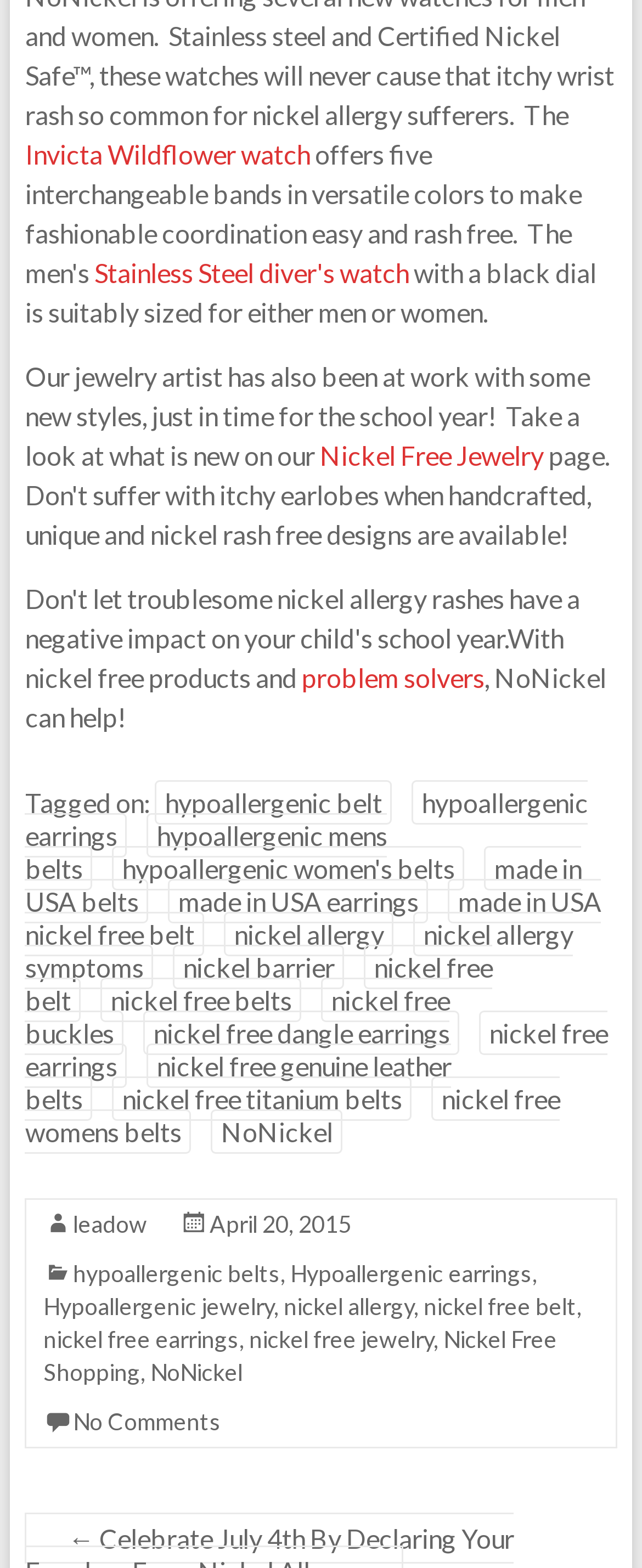What is the purpose of NoNickel?
Give a detailed explanation using the information visible in the image.

The link 'NoNickel' is mentioned alongside 'problem solvers' and 'nickel allergy', which implies that NoNickel is a solution to help with nickel allergy.